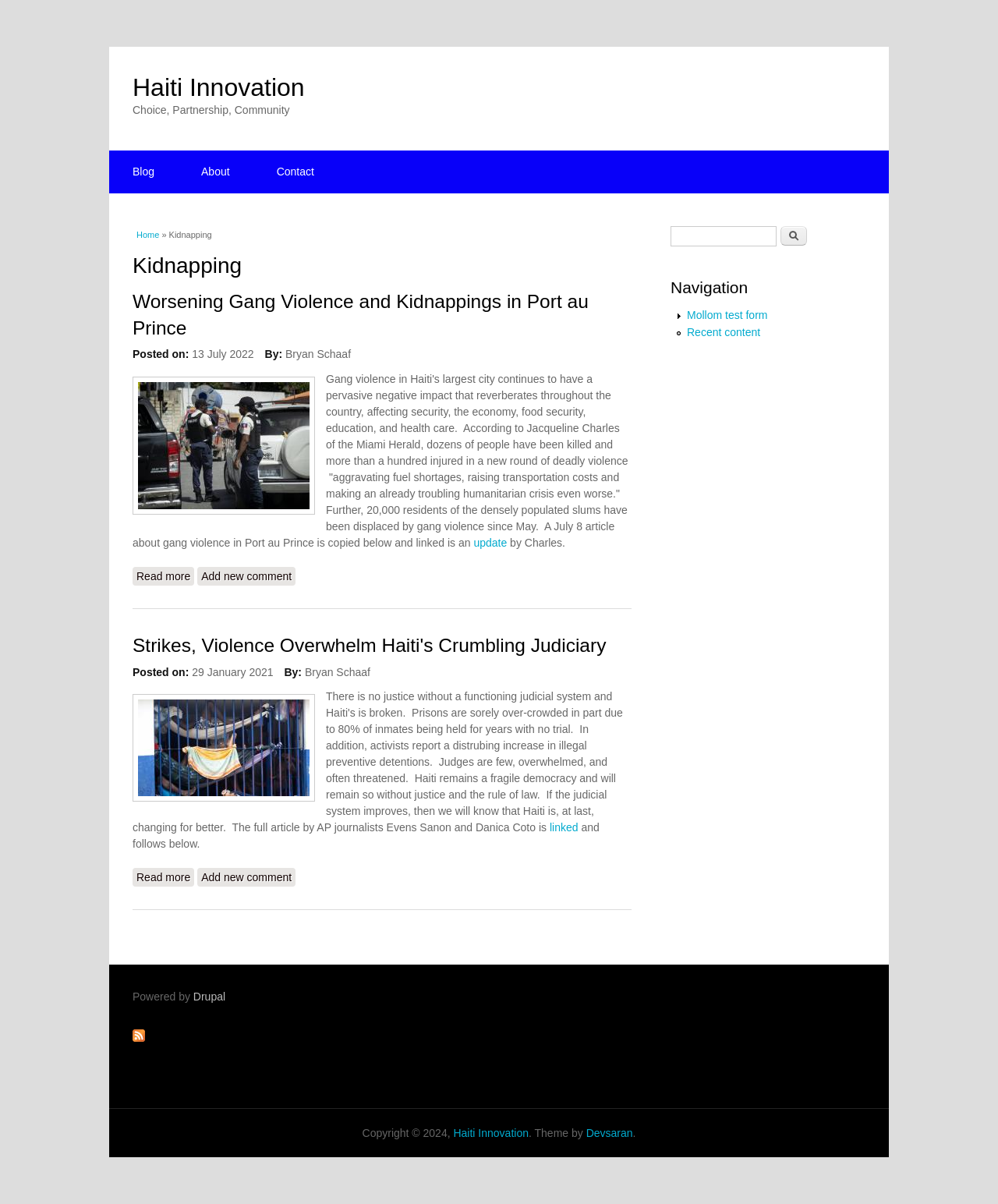Select the bounding box coordinates of the element I need to click to carry out the following instruction: "Search for something".

[0.672, 0.188, 0.778, 0.204]